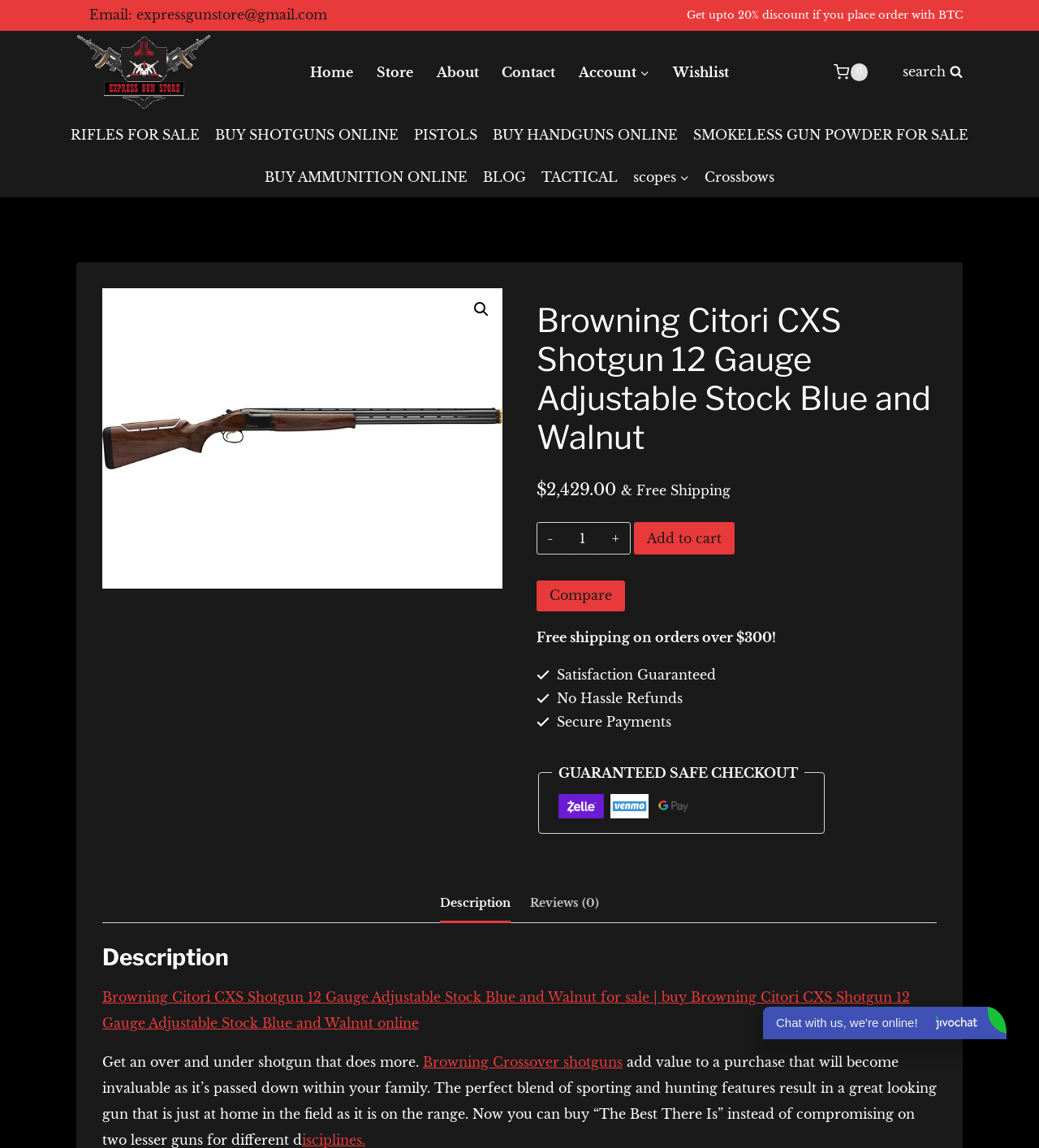Answer the following query concisely with a single word or phrase:
What is the guarantee offered by the website?

Satisfaction Guaranteed